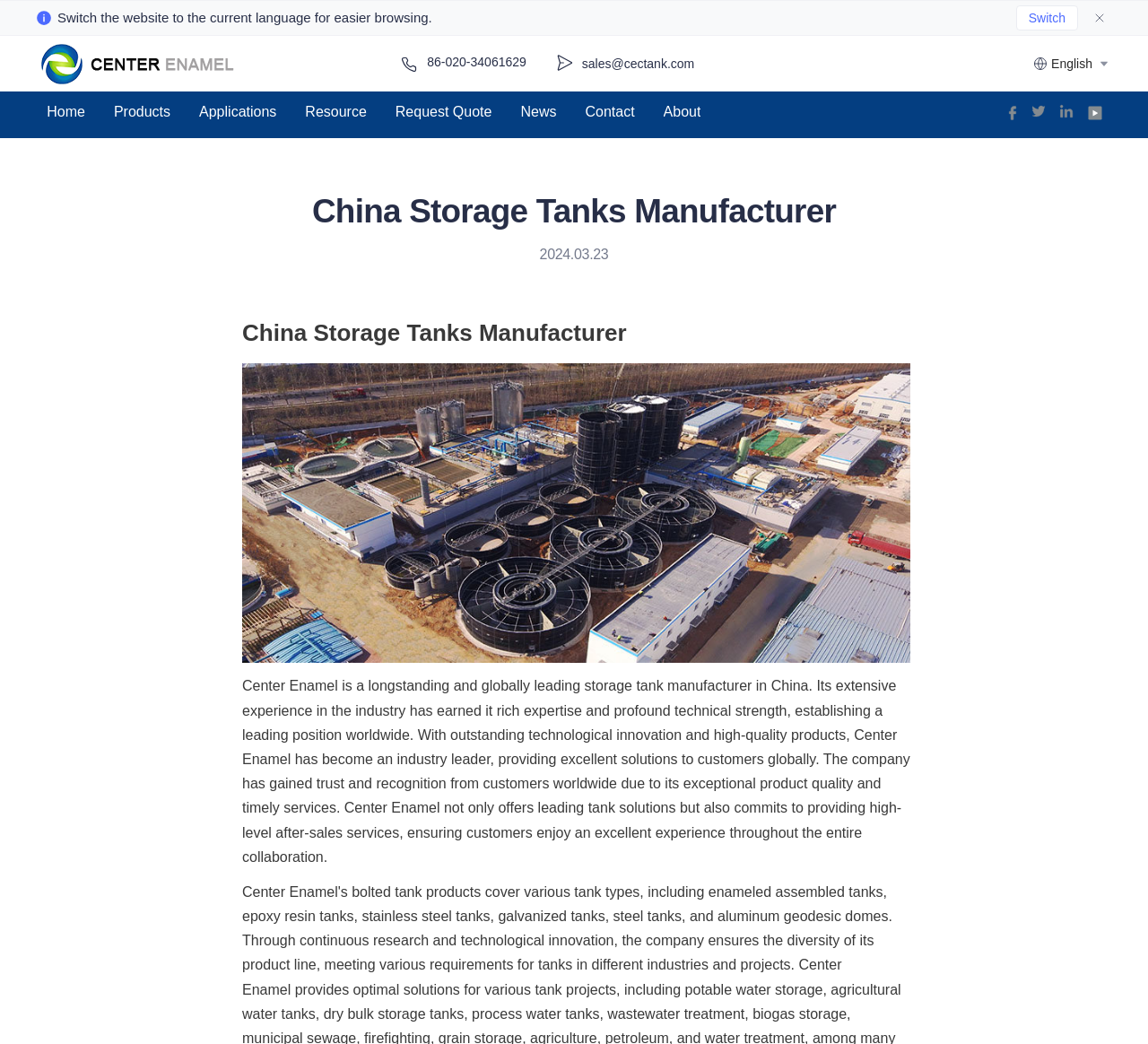Using the details from the image, please elaborate on the following question: What are the main menu items on the website?

The main menu items on the website can be found on the top navigation bar, which includes 'Home', 'Products', 'Applications', 'Resource', 'Request Quote', 'News', 'Contact', and 'About'.